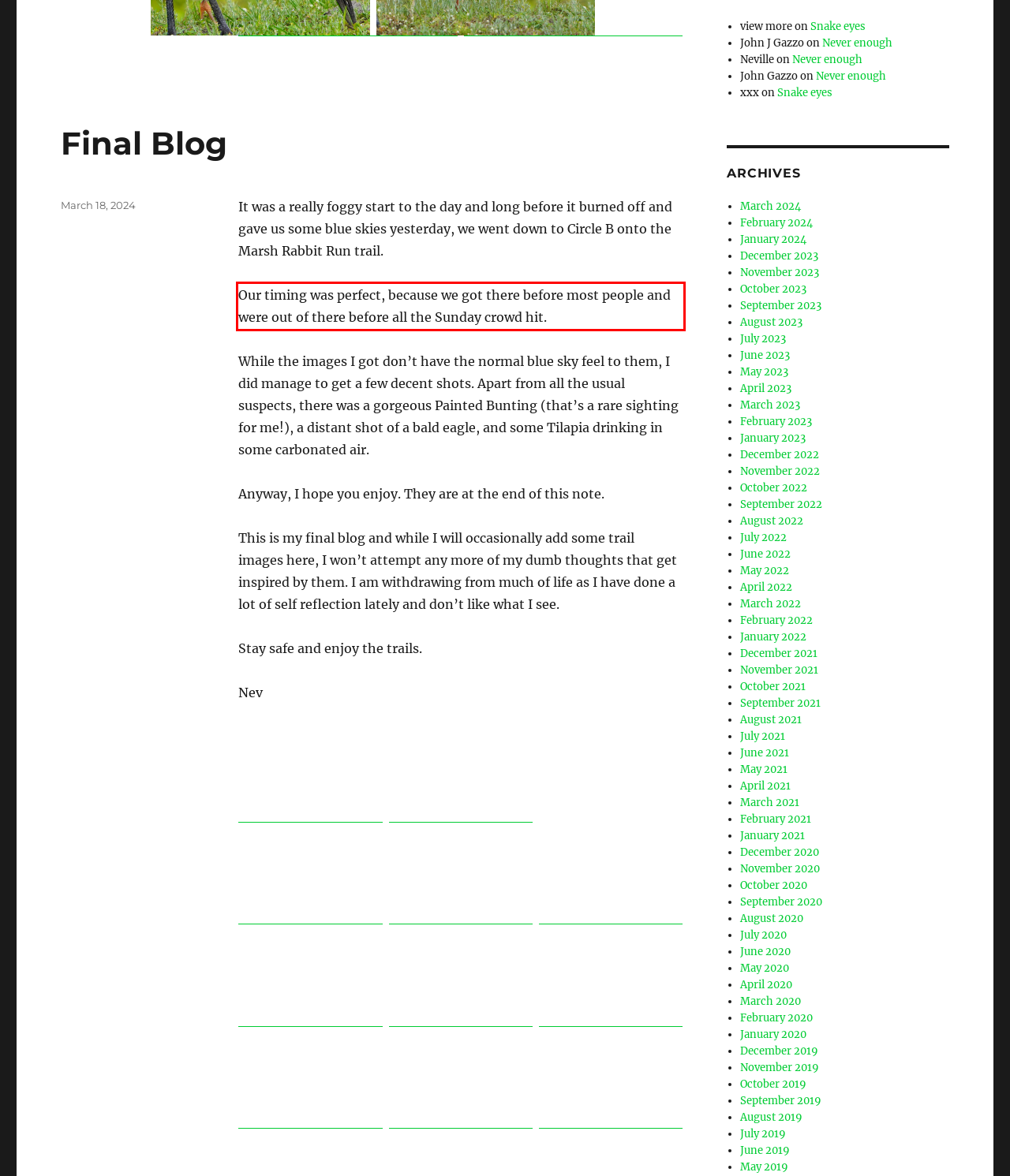Identify and transcribe the text content enclosed by the red bounding box in the given screenshot.

Our timing was perfect, because we got there before most people and were out of there before all the Sunday crowd hit.